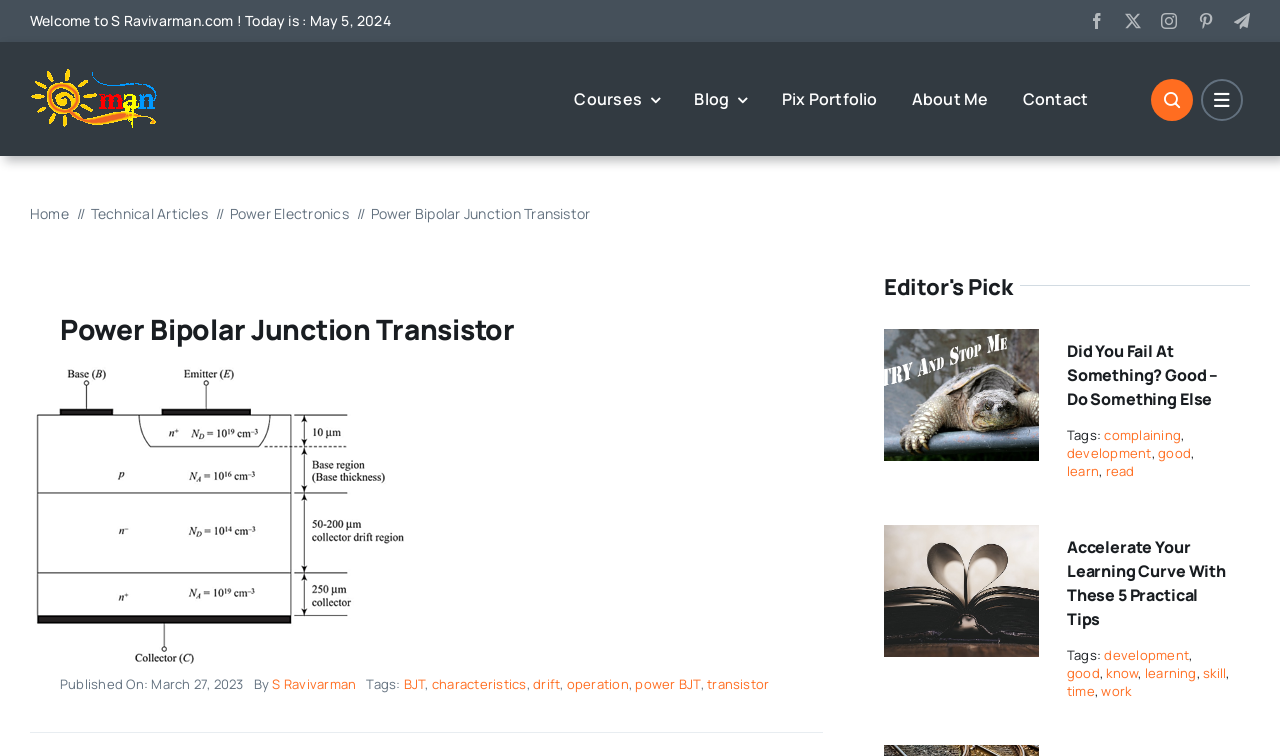Who is the author of the current article?
Please provide a single word or phrase as your answer based on the image.

S Ravivarman